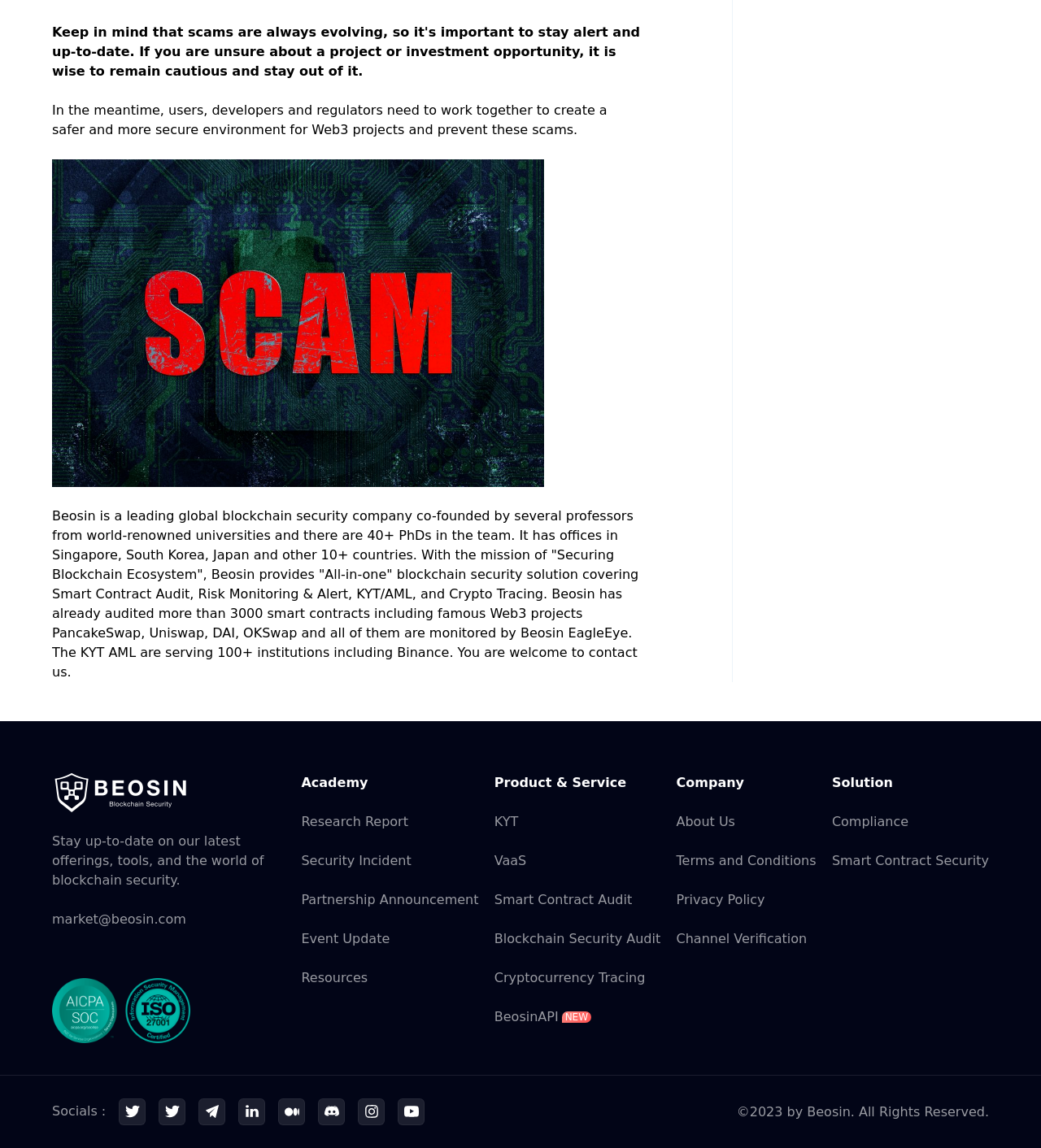Locate the bounding box coordinates of the UI element described by: "Compliance". The bounding box coordinates should consist of four float numbers between 0 and 1, i.e., [left, top, right, bottom].

[0.799, 0.707, 0.873, 0.724]